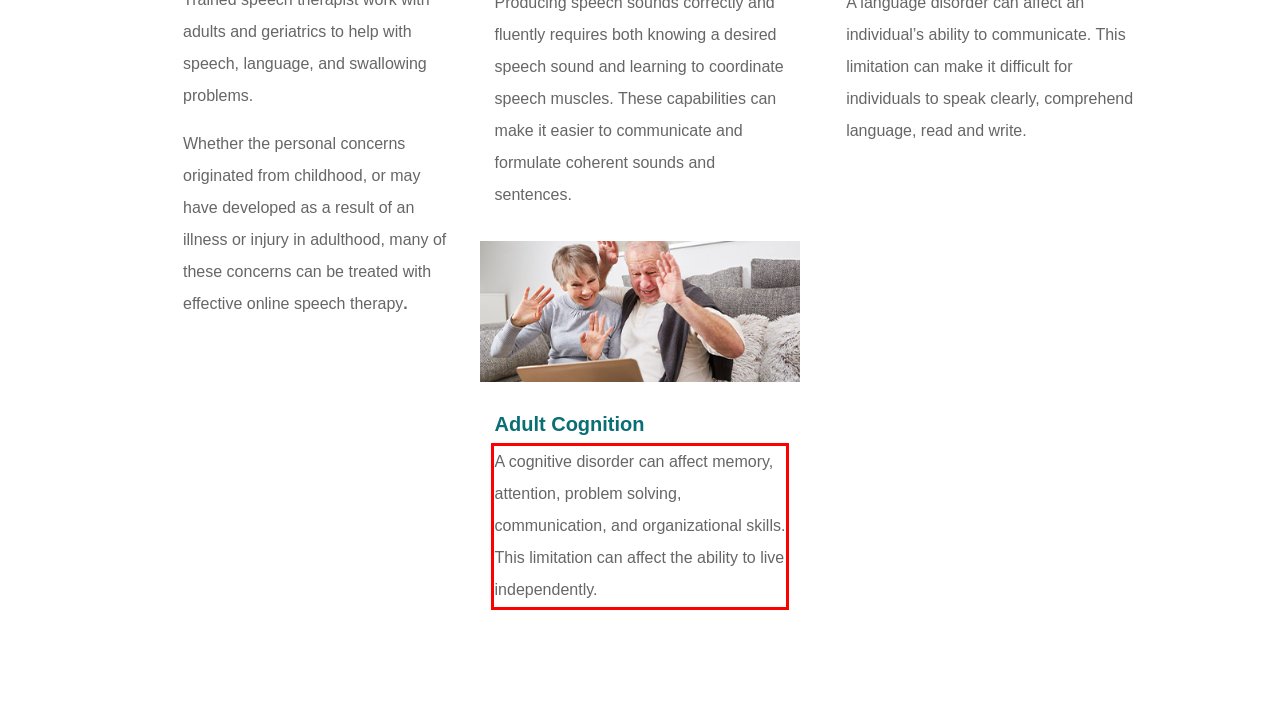Identify and transcribe the text content enclosed by the red bounding box in the given screenshot.

A cognitive disorder can affect memory, attention, problem solving, communication, and organizational skills. This limitation can affect the ability to live independently.